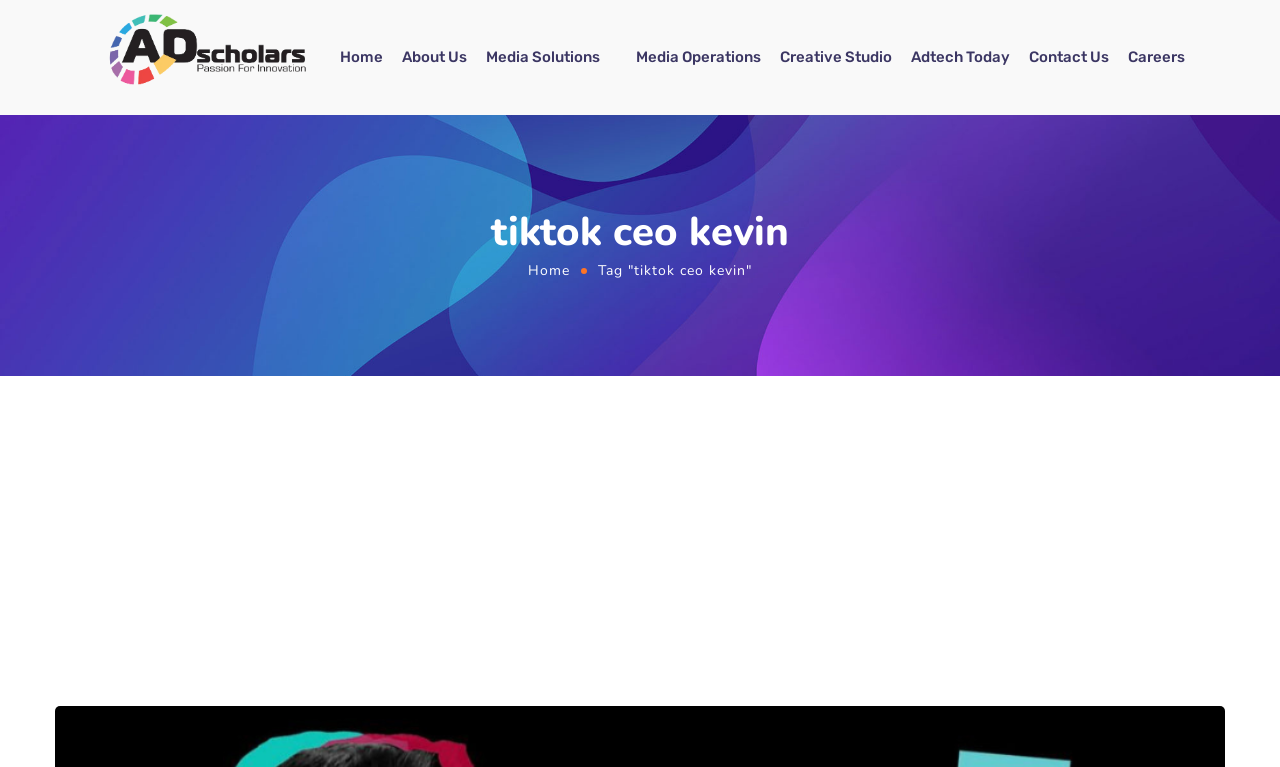What is the topic of the webpage?
Observe the image and answer the question with a one-word or short phrase response.

TikTok CEO Kevin